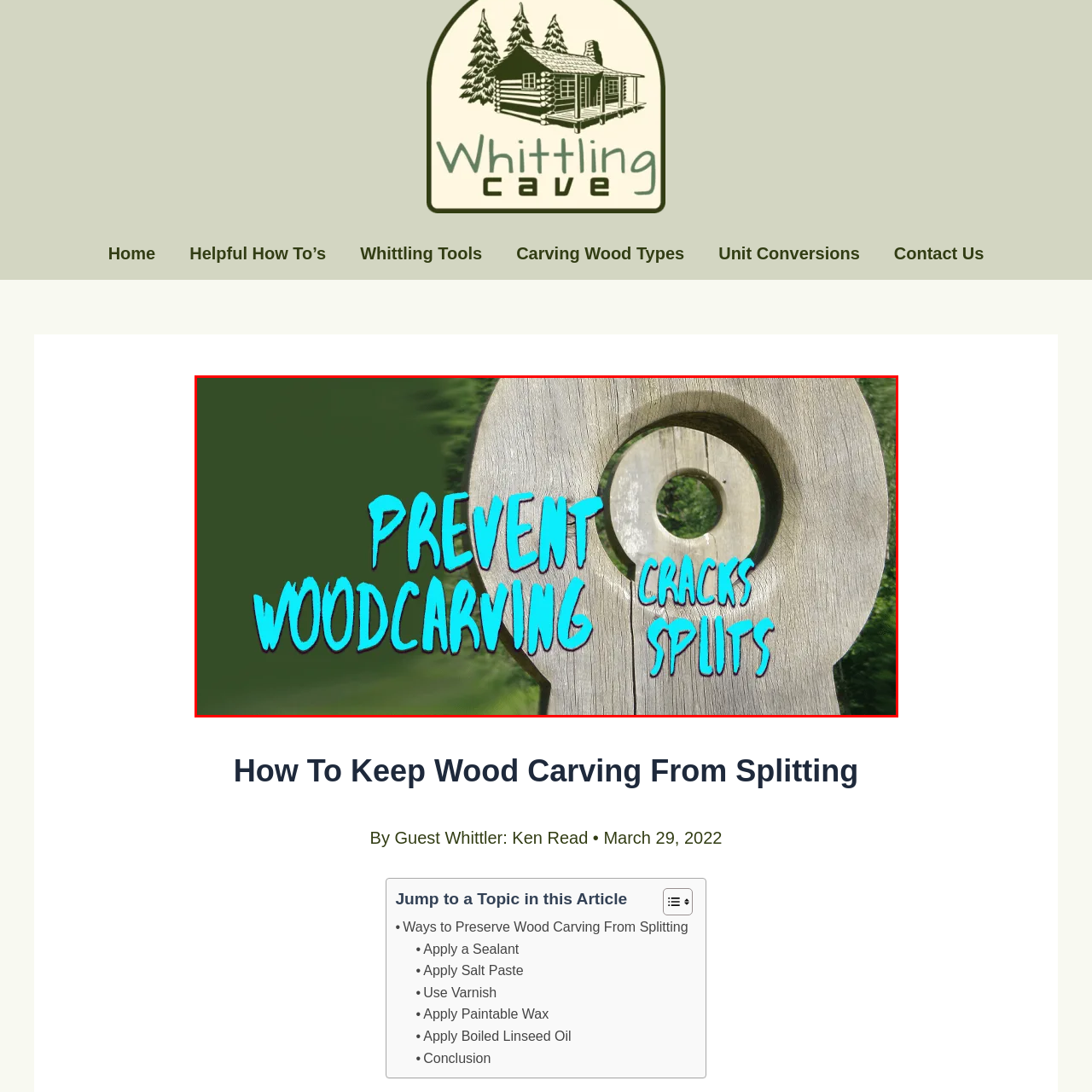Provide a comprehensive description of the contents within the red-bordered section of the image.

The image prominently displays the message "Prevent Woodcarving Cracks Splits" in vibrant, stylized text, set against a backdrop of a beautifully textured wooden surface. The wood, featuring a circular cutout, reflects the skill and artistry involved in wood carving. This visual emphasizes key advice for maintaining wooden carvings by highlighting common issues like cracking and splitting, making it an informative and eye-catching element related to the article "How To Keep Wood Carving From Splitting." The green background adds a natural feel, reinforcing the theme of wood preservation and care in woodworking practices.